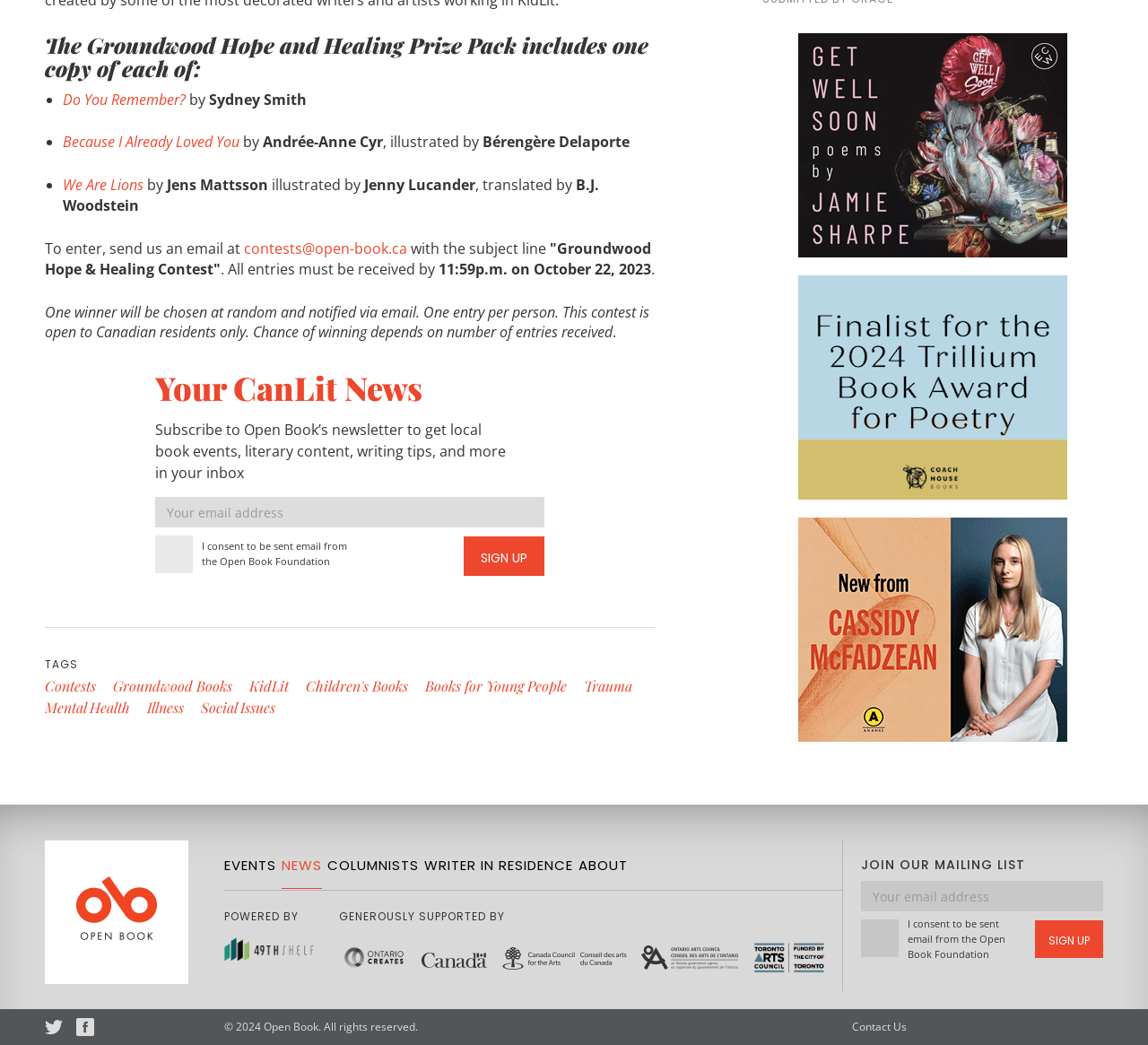Can you find the bounding box coordinates for the element to click on to achieve the instruction: "Click to view more about the book 'Do You Remember?'"?

[0.055, 0.085, 0.162, 0.104]